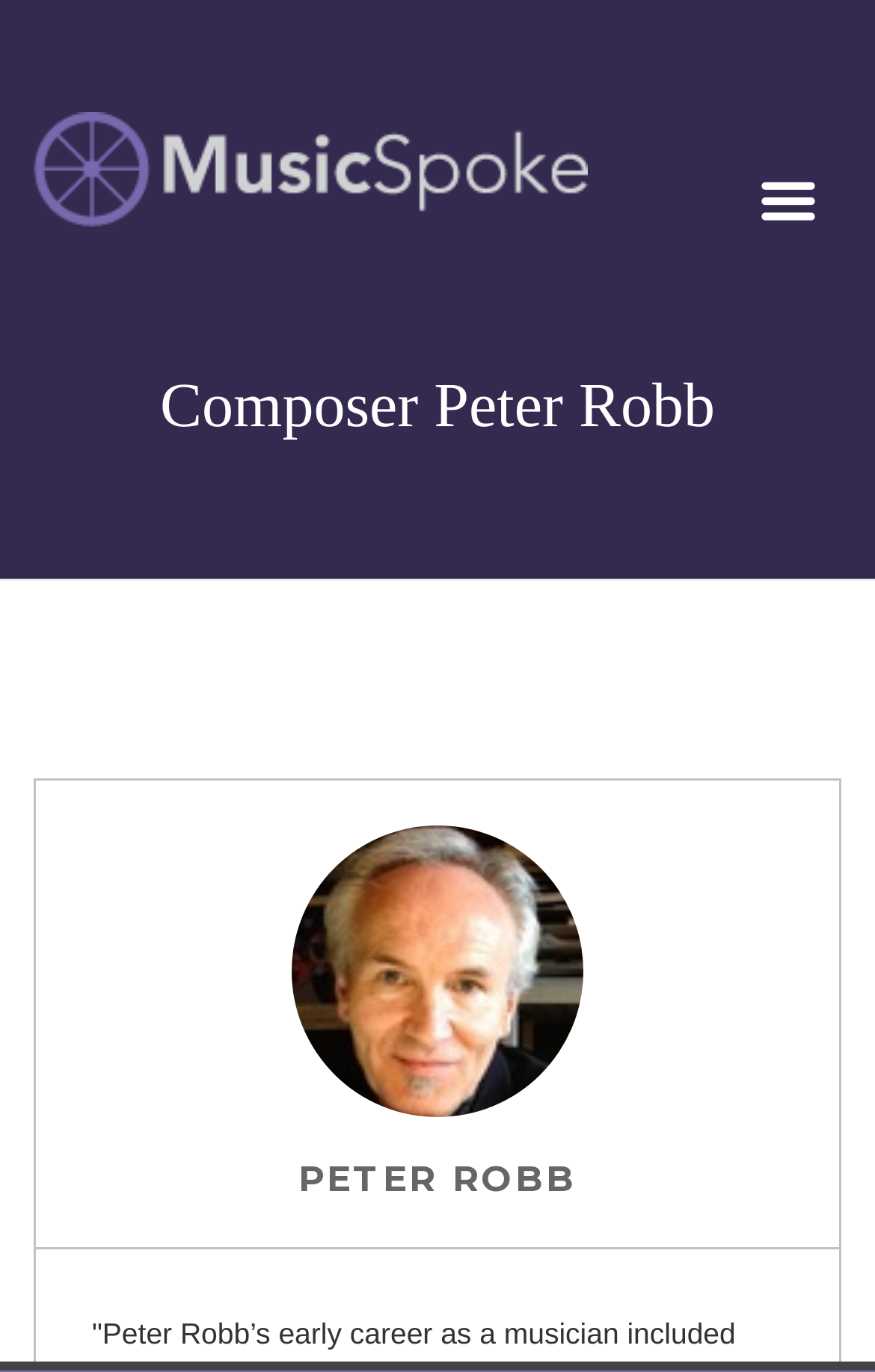Bounding box coordinates are specified in the format (top-left x, top-left y, bottom-right x, bottom-right y). All values are floating point numbers bounded between 0 and 1. Please provide the bounding box coordinate of the region this sentence describes: Peter Robb

[0.341, 0.844, 0.659, 0.875]